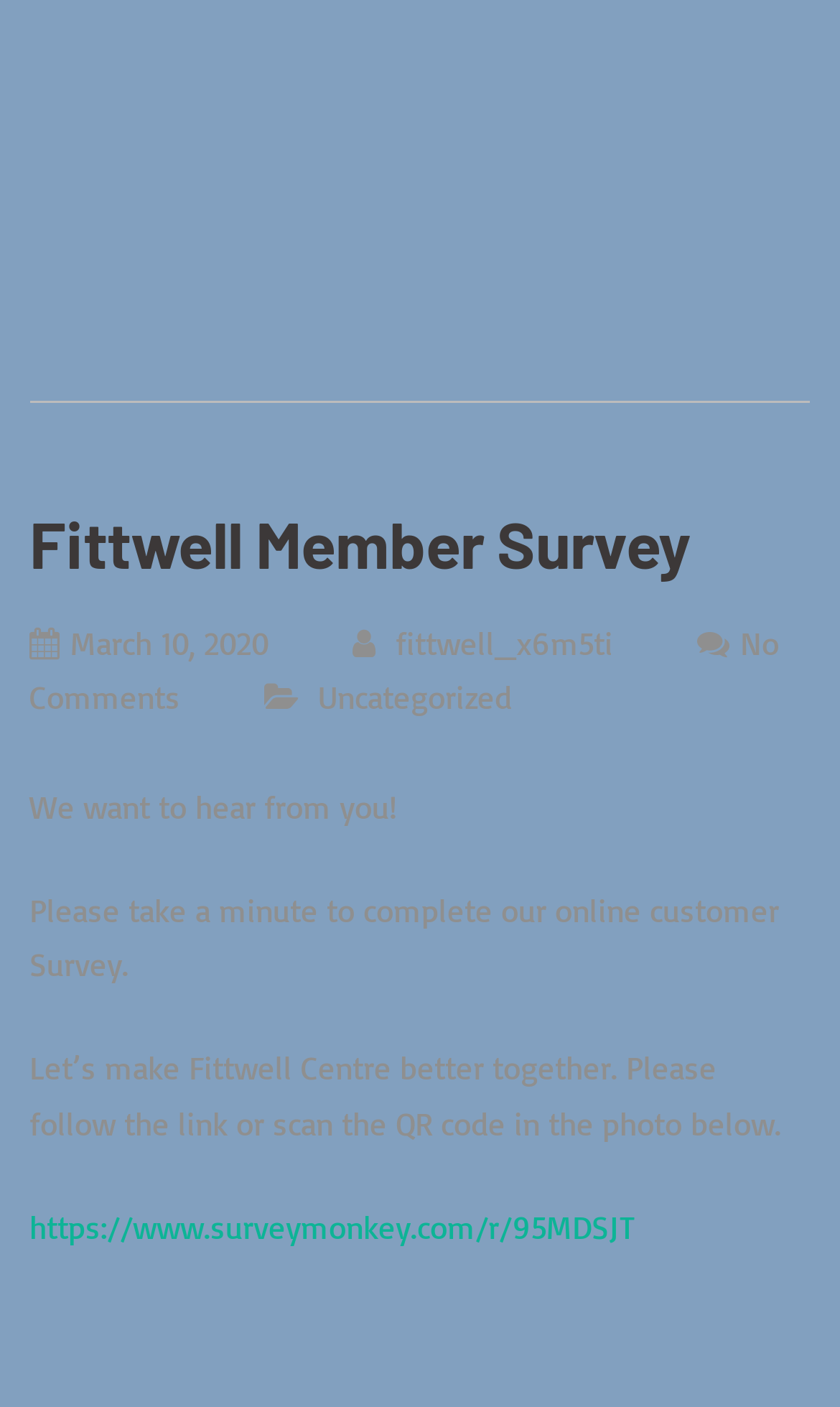Using the provided description: "fittwell_x6m5ti", find the bounding box coordinates of the corresponding UI element. The output should be four float numbers between 0 and 1, in the format [left, top, right, bottom].

[0.42, 0.442, 0.73, 0.471]